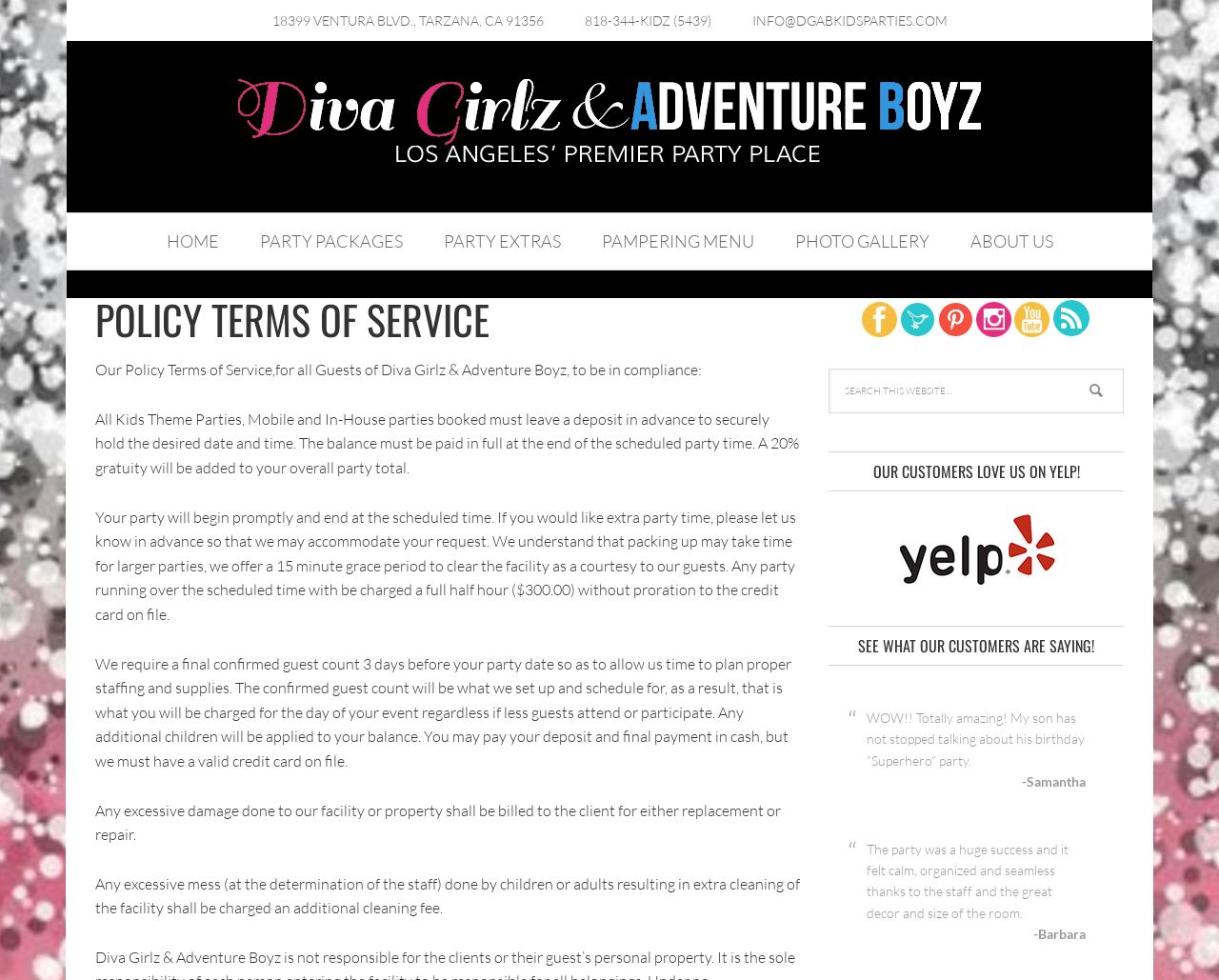How many links are there in the main navigation menu?
Please ensure your answer to the question is detailed and covers all necessary aspects.

I counted the links in the main navigation menu, which are 'HOME', 'PARTY PACKAGES', 'PARTY EXTRAS', 'PAMPERING MENU', 'PHOTO GALLERY', and 'ABOUT US'. There are 6 links in total.